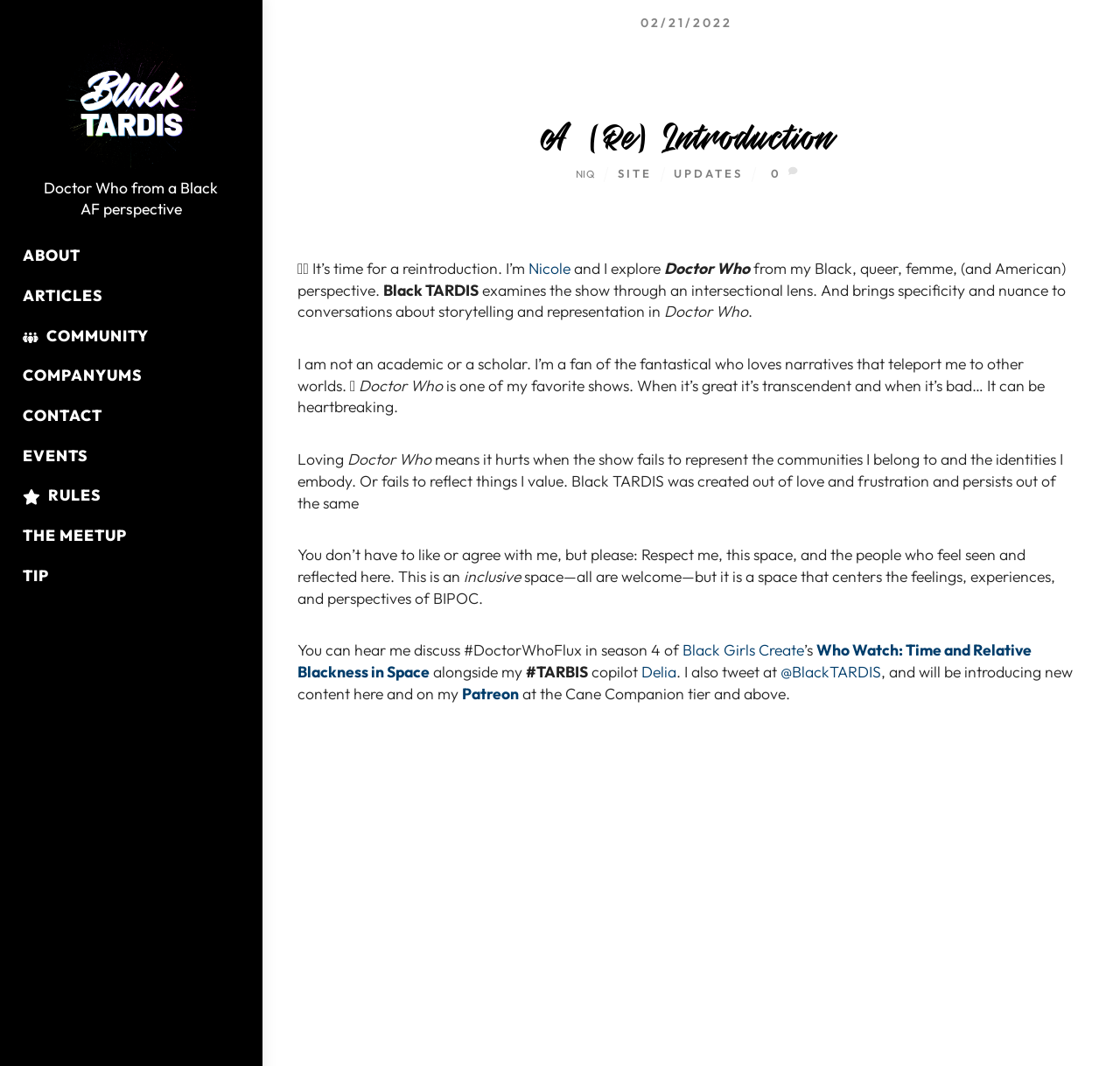Pinpoint the bounding box coordinates of the element you need to click to execute the following instruction: "Follow Nicole on Twitter". The bounding box should be represented by four float numbers between 0 and 1, in the format [left, top, right, bottom].

[0.697, 0.621, 0.787, 0.64]